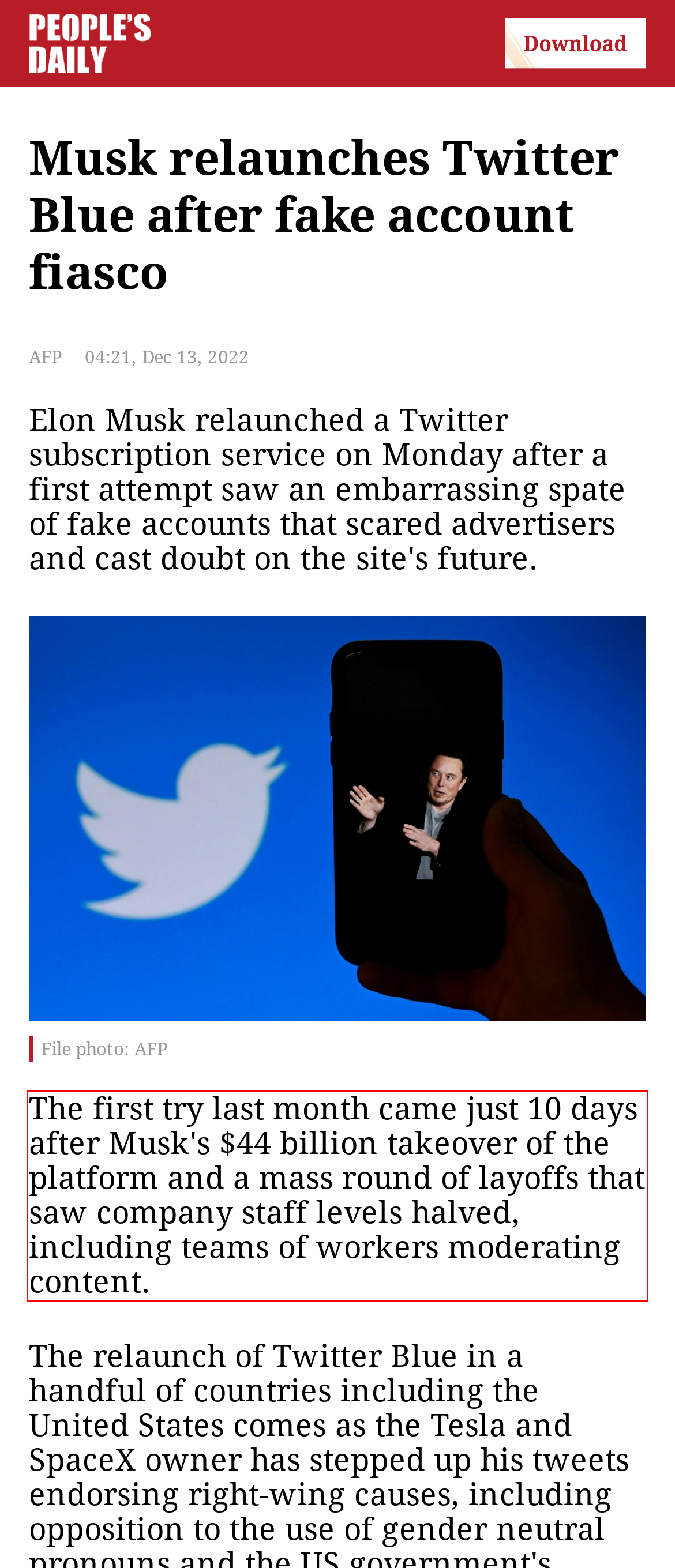Please take the screenshot of the webpage, find the red bounding box, and generate the text content that is within this red bounding box.

The first try last month came just 10 days after Musk's $44 billion takeover of the platform and a mass round of layoffs that saw company staff levels halved, including teams of workers moderating content.